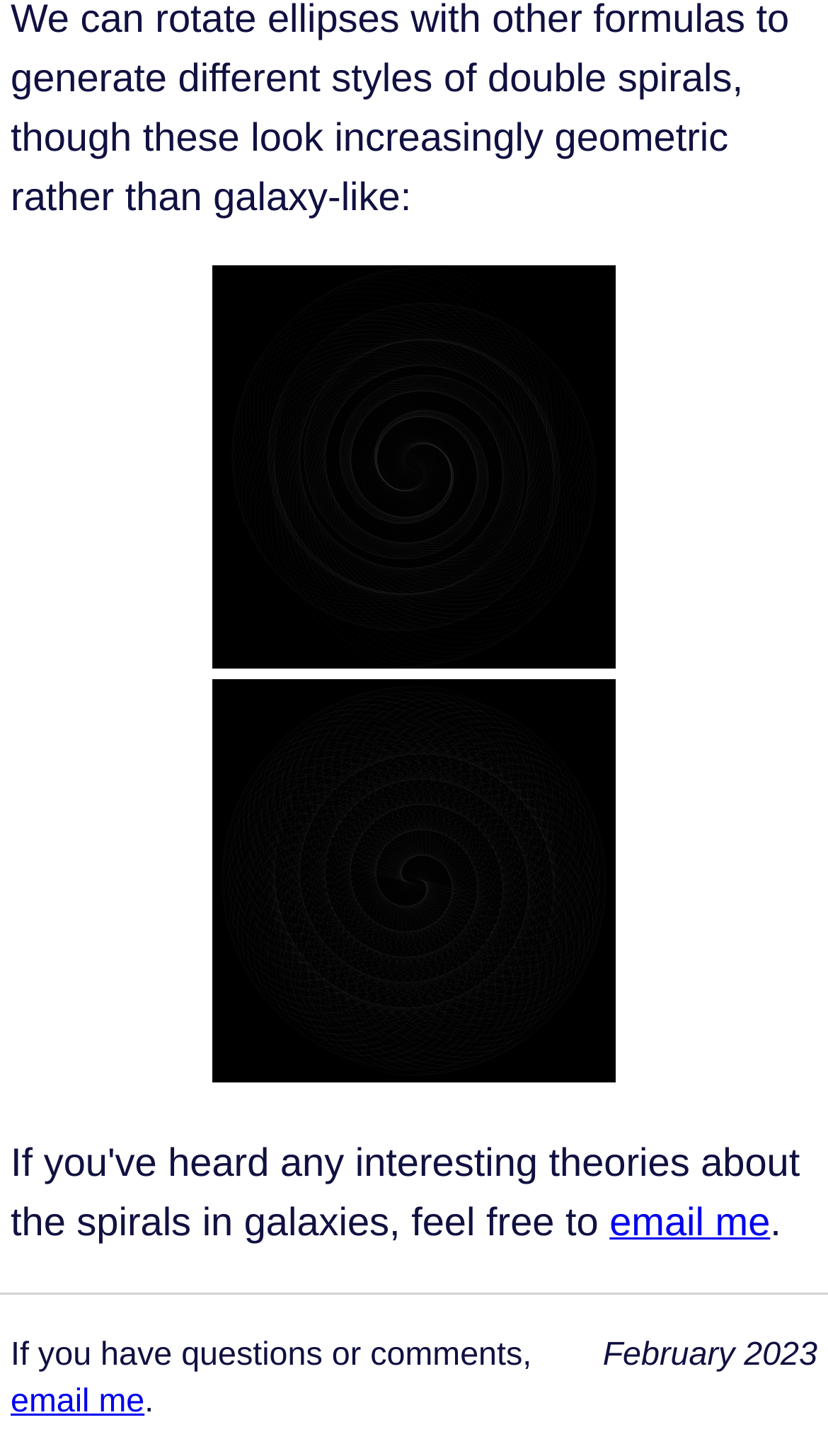What is the position of the 'email me' link on the webpage?
From the details in the image, answer the question comprehensively.

I compared the y1 and y2 coordinates of the 'email me' link with other elements on the webpage and found that it has a relatively high y1 value. This suggests that the link is located near the bottom of the webpage.